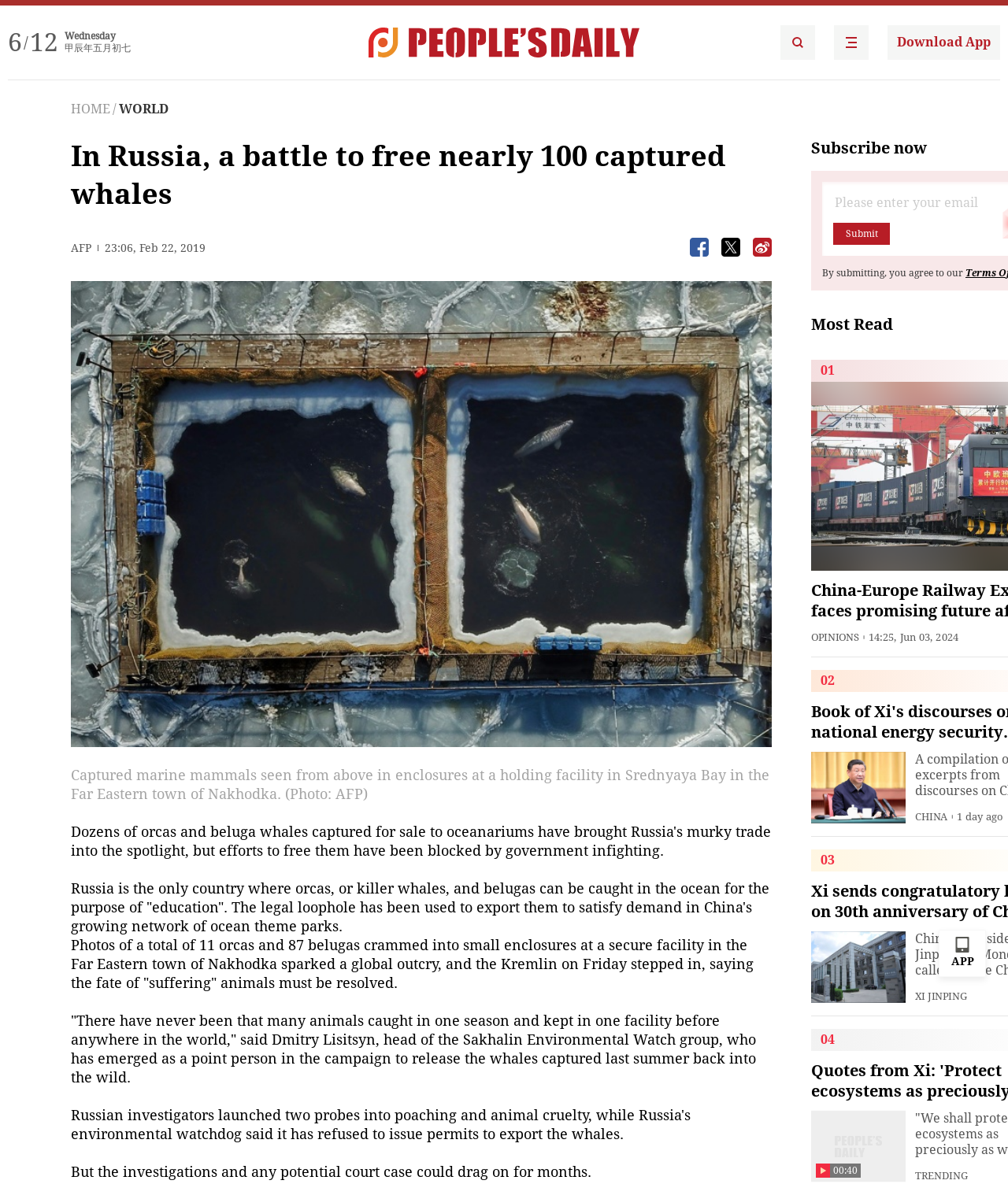Who is the head of the Sakhalin Environmental Watch group?
Provide a detailed and well-explained answer to the question.

Dmitry Lisitsyn is the head of the Sakhalin Environmental Watch group, who has emerged as a point person in the campaign to release the whales captured last summer back into the wild.